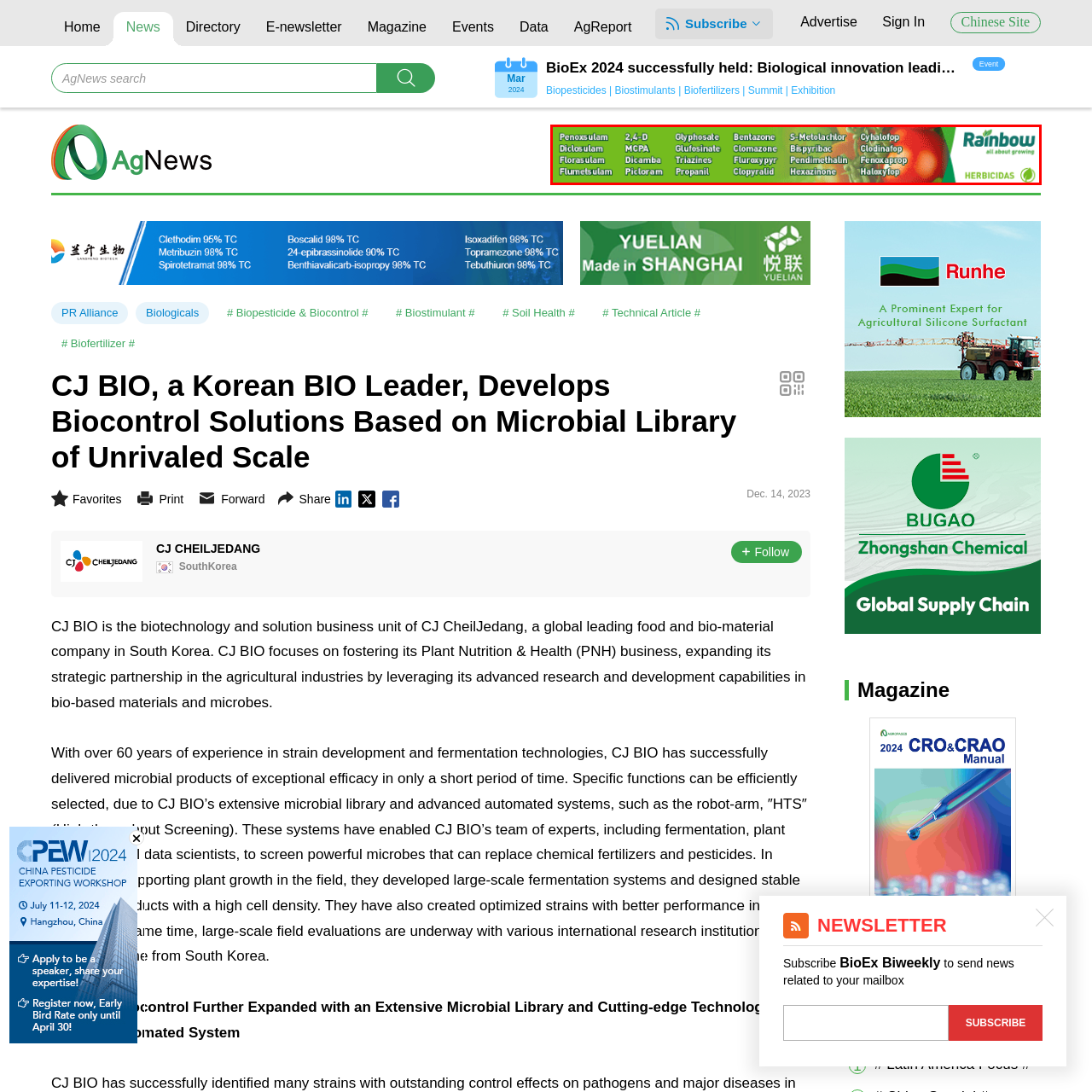Describe in detail what you see in the image highlighted by the red border.

The image features a promotional banner from Rainbow Agro, showcasing a variety of herbicides. The design highlights several chemical names including Penoxsulam, Glyphosate, and S-Metolachlor, indicating the company's extensive product range in agricultural solutions. The background is predominantly green, symbolizing growth and agriculture, while the prominent branding of "Rainbow" reinforces their identity in the farming sector. This banner is used to attract attention to their herbicide offerings, underlining their commitment to aiding plant growth and effective crop management.